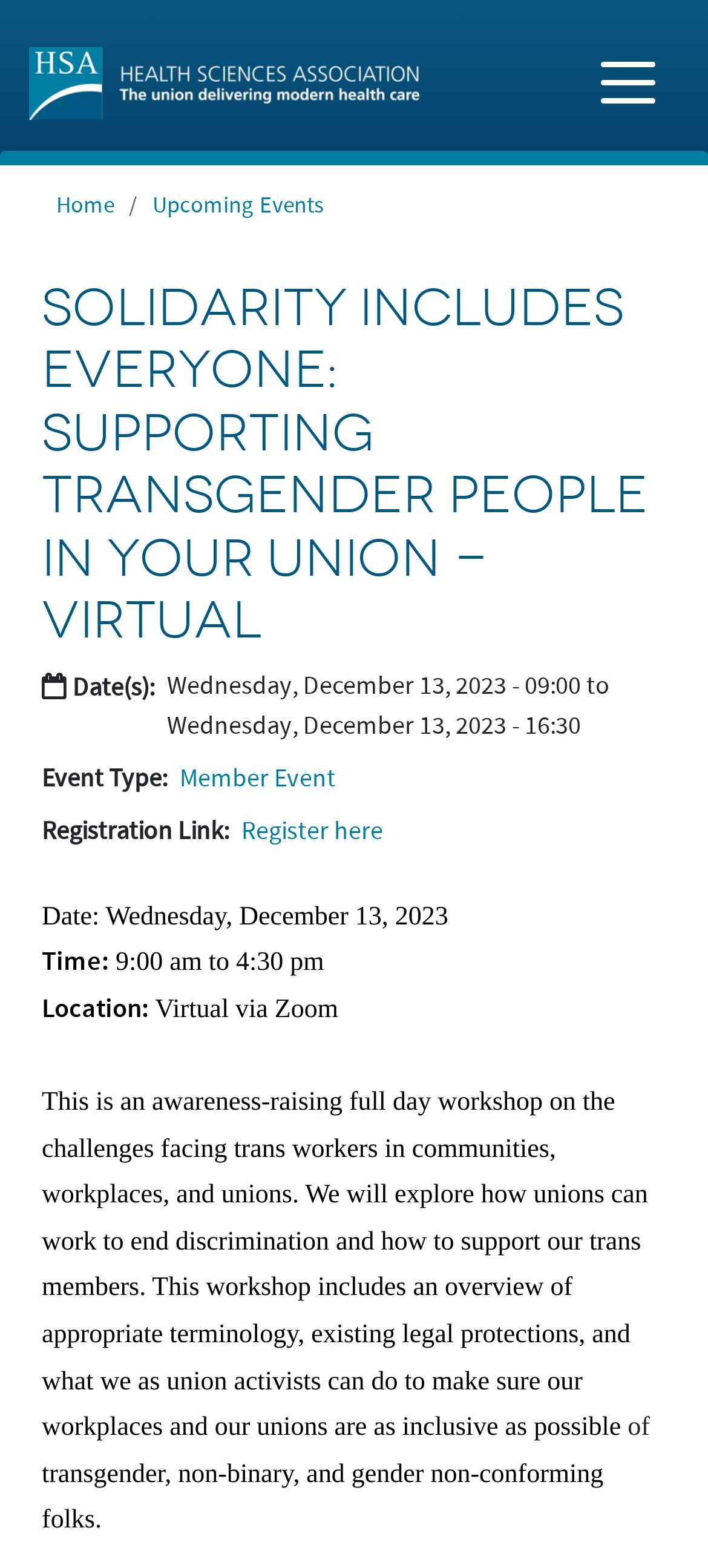What is the event type?
Kindly offer a detailed explanation using the data available in the image.

I inferred this by looking at the 'Event Type' label and its corresponding value 'Member Event' on the webpage.